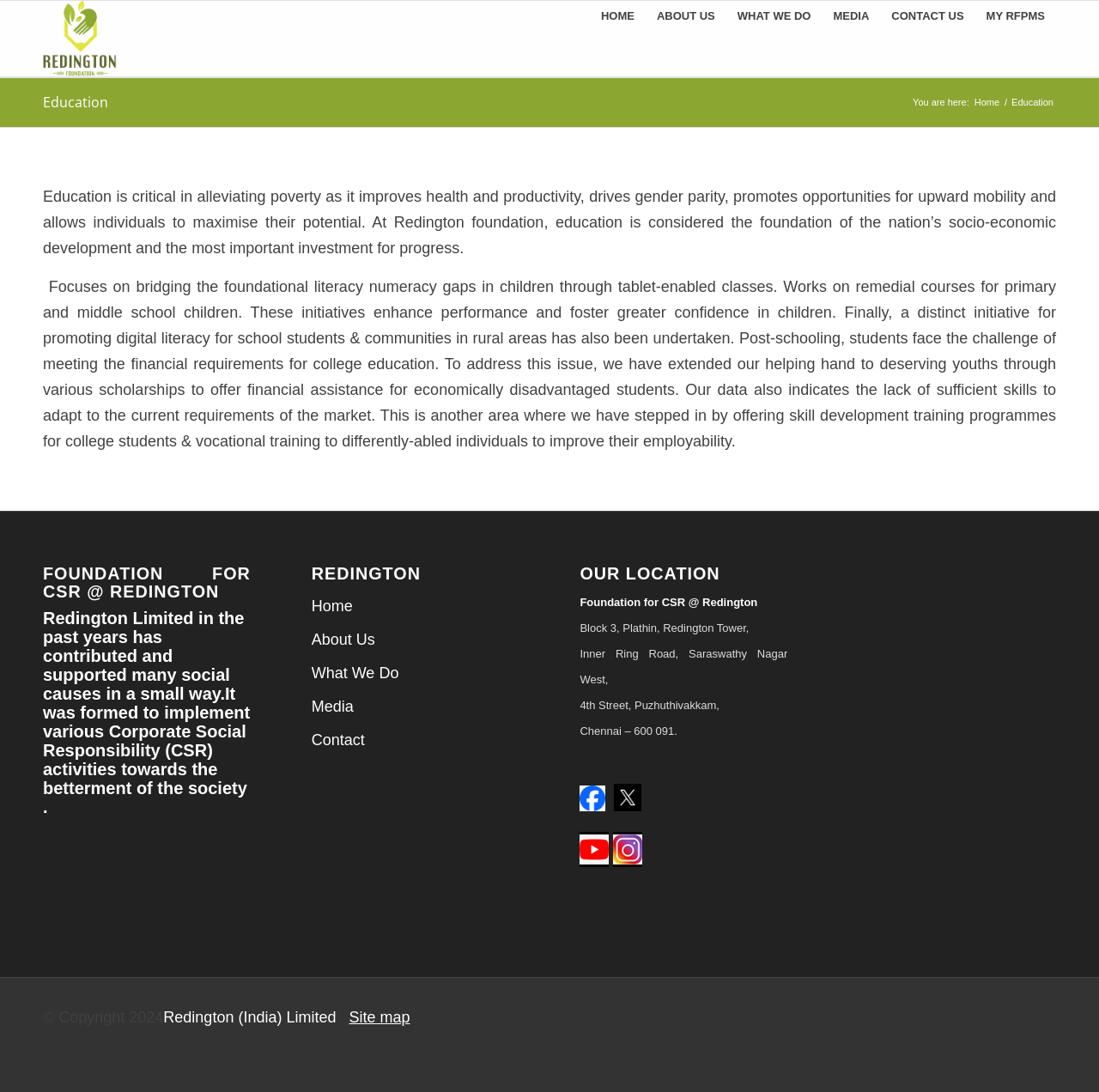Using the provided element description: "Home", identify the bounding box coordinates. The coordinates should be four floats between 0 and 1 in the order [left, top, right, bottom].

[0.283, 0.54, 0.472, 0.571]